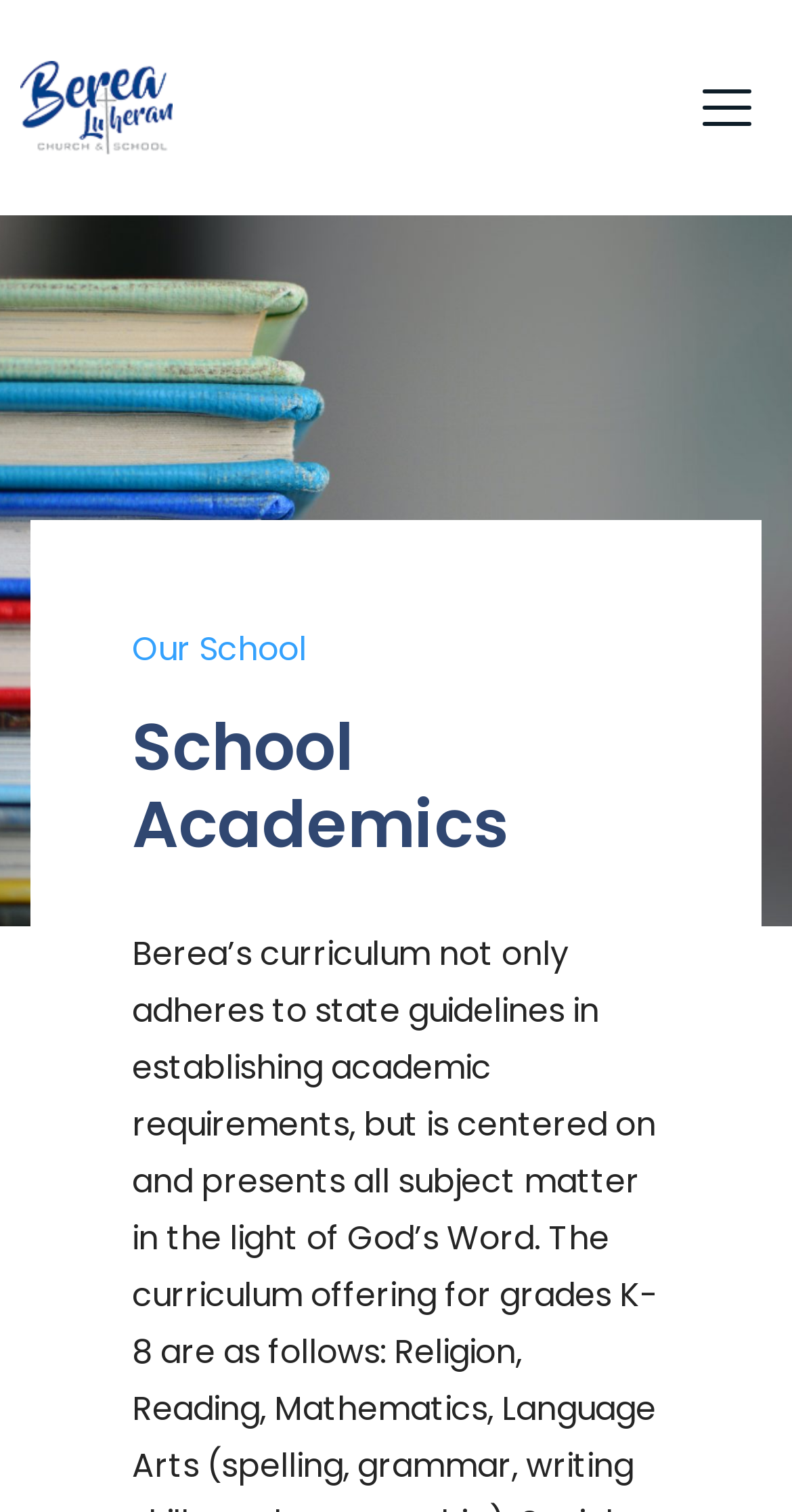Using the element description provided, determine the bounding box coordinates in the format (top-left x, top-left y, bottom-right x, bottom-right y). Ensure that all values are floating point numbers between 0 and 1. Element description: aria-label="Toggle navigation"

[0.859, 0.048, 0.974, 0.095]